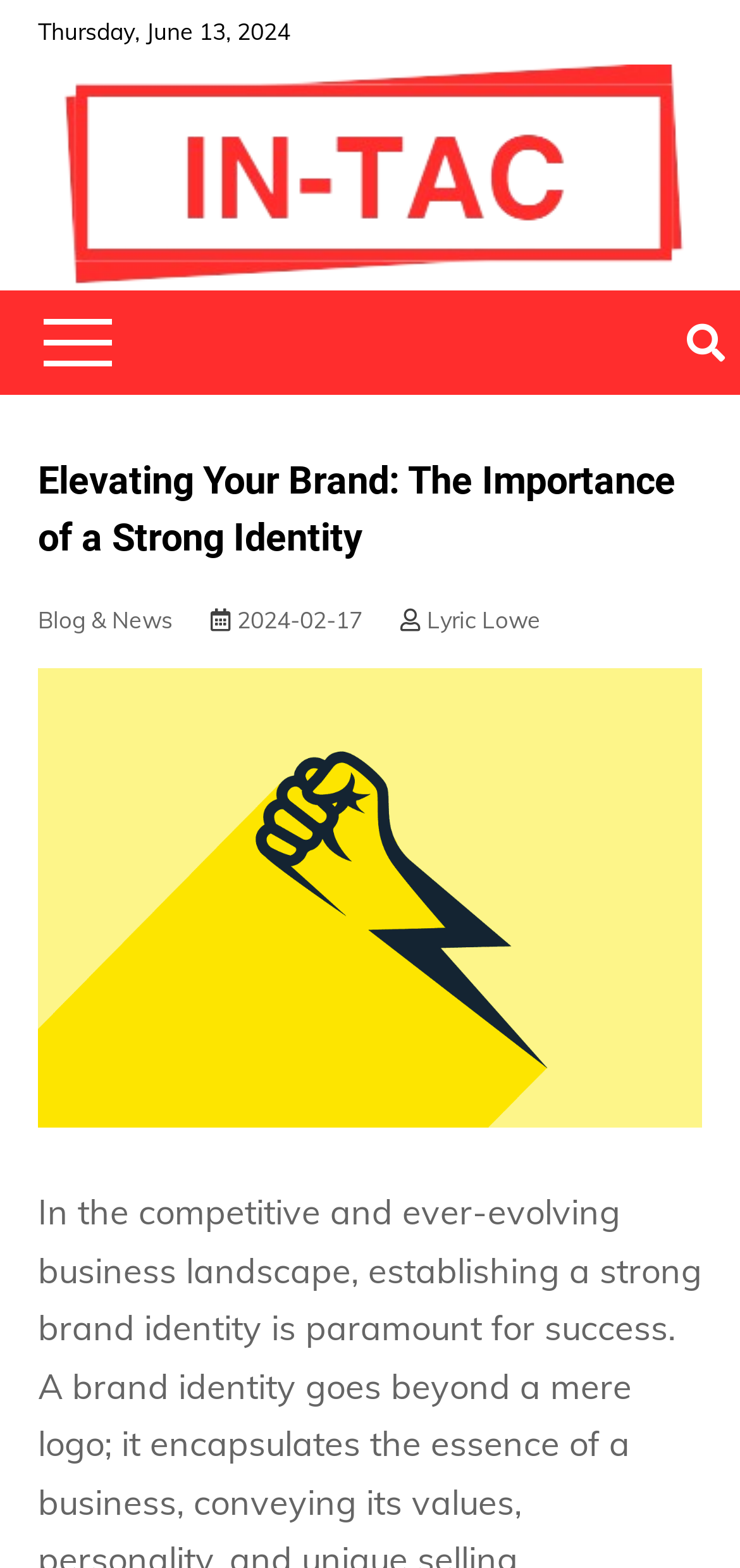Determine the bounding box coordinates for the HTML element mentioned in the following description: "title="Search"". The coordinates should be a list of four floats ranging from 0 to 1, represented as [left, top, right, bottom].

[0.929, 0.203, 0.98, 0.233]